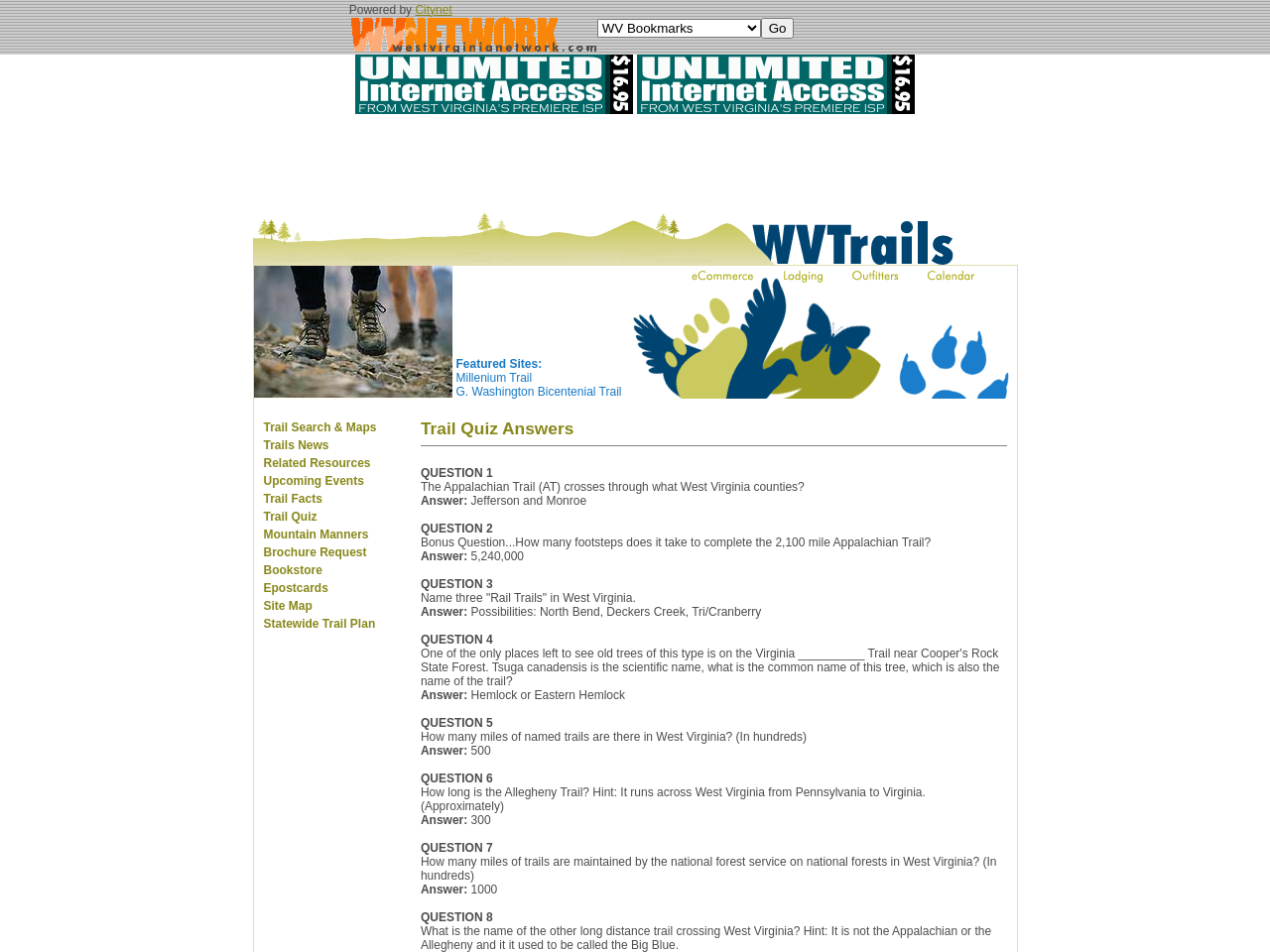What is the topic of the questions listed on the webpage?
Kindly answer the question with as much detail as you can.

The questions listed on the webpage are related to West Virginia trails, including questions about the Appalachian Trail, rail trails, and types of trees found in the region.